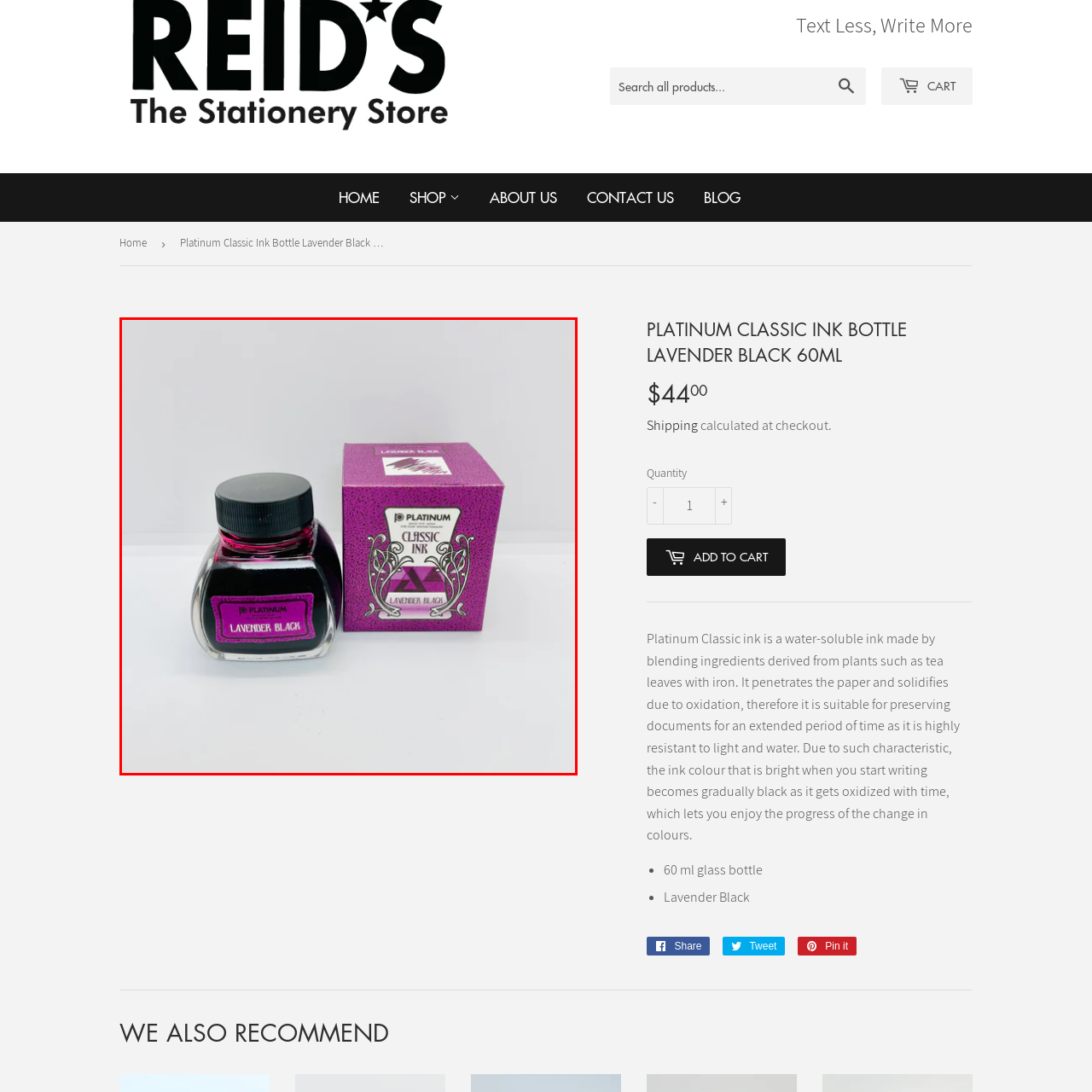Give an in-depth description of the image highlighted with the red boundary.

The image showcases a stylish Platinum Classic Ink Bottle, featuring a unique blend called "Lavender Black." The glass bottle, adorned with a prominent, vivid label in a bright pink hue, contrasts beautifully with the dark ink inside. The bottle is positioned alongside its elegantly designed box, which is also highlighted with matching purple and pink tones, indicative of the ink's name. This 60 ml bottle promises a delightful writing experience, combining aesthetics with functionality, perfect for enthusiasts of fine writing instruments and calligraphy.